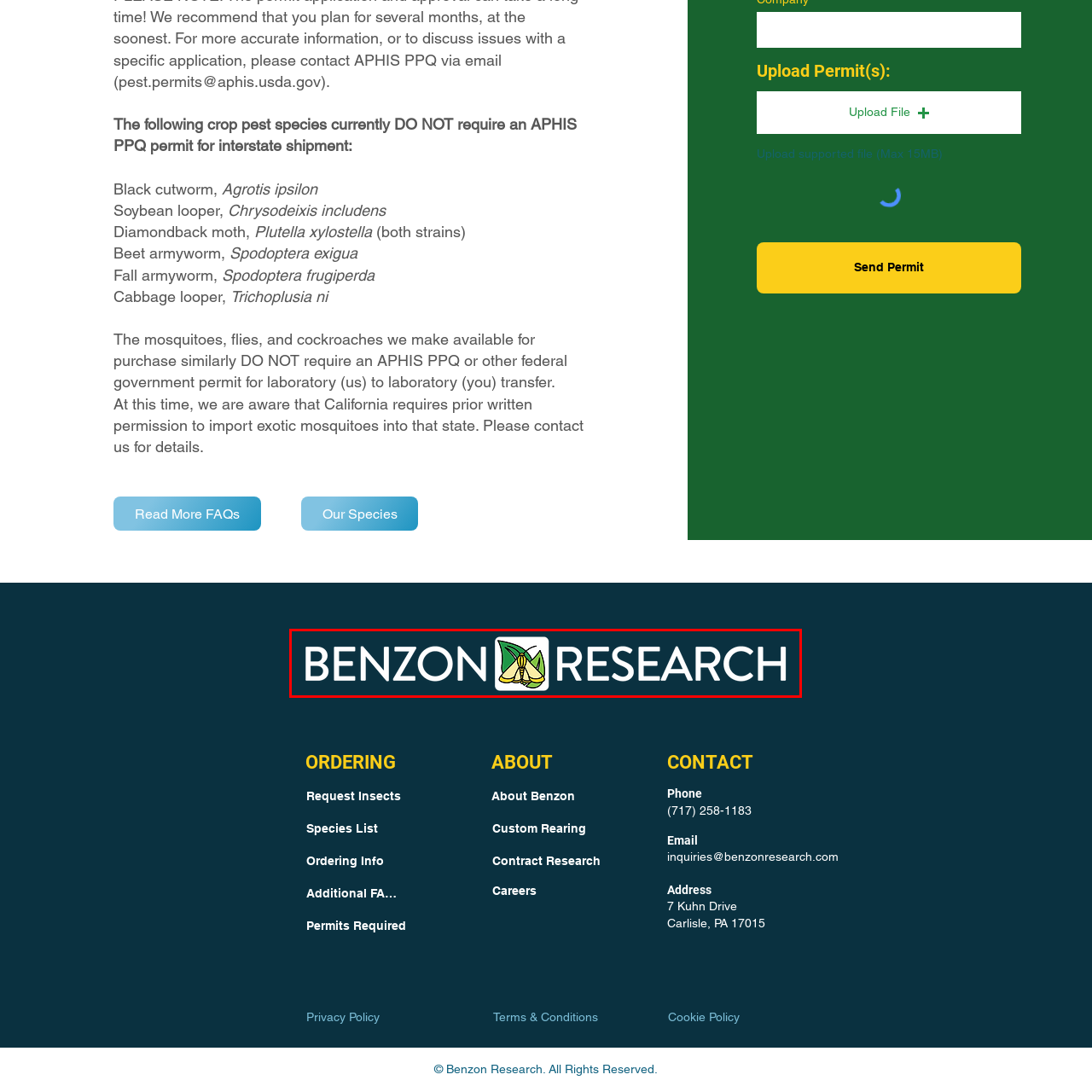What is the font color of the text?
Carefully examine the content inside the red bounding box and give a detailed response based on what you observe.

The text 'BENZON RESEARCH' is shown in bold, white font, which clearly conveys the brand's identity and stands out against the dark blue background.